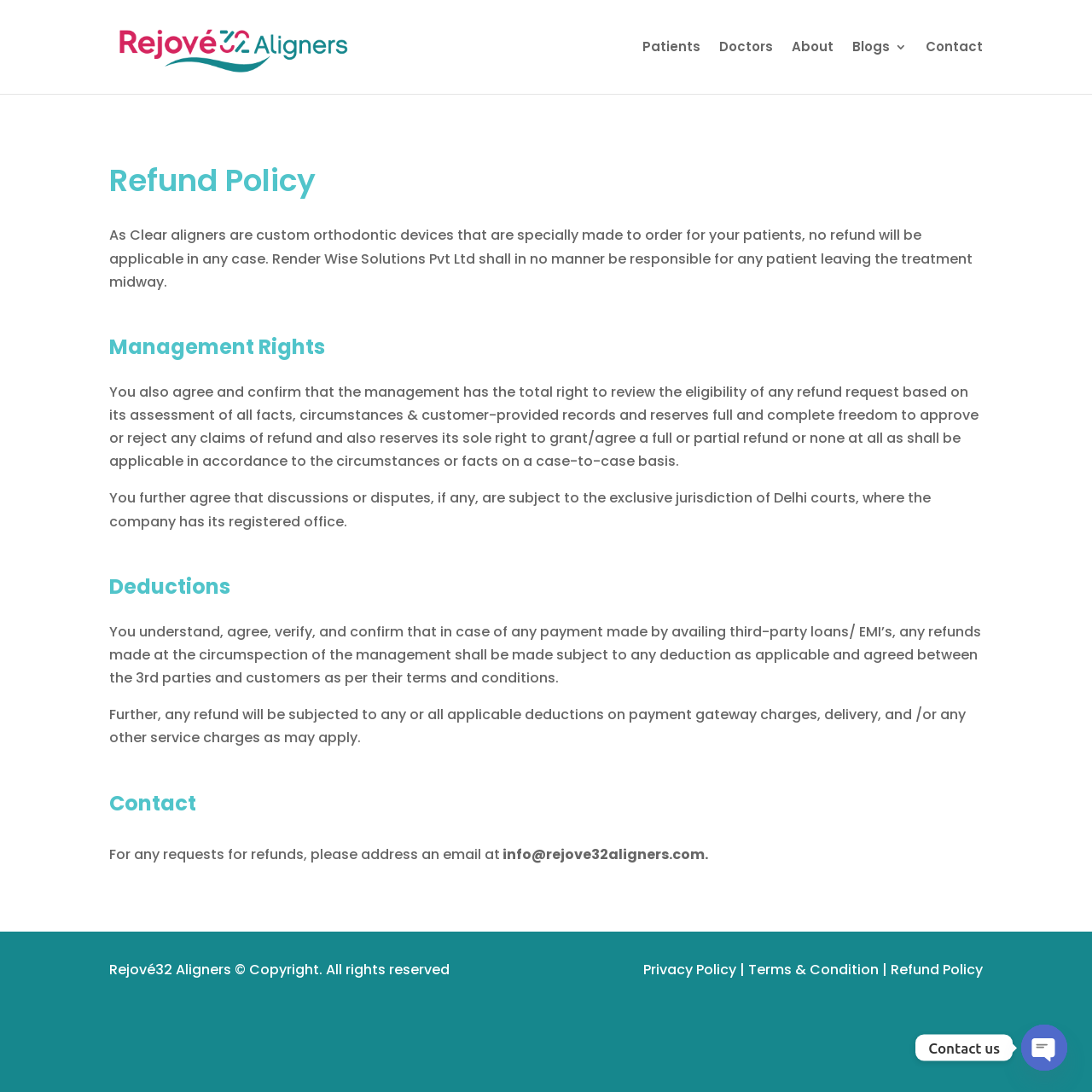Provide a one-word or short-phrase response to the question:
What is the refund policy for Clear aligners?

No refund applicable